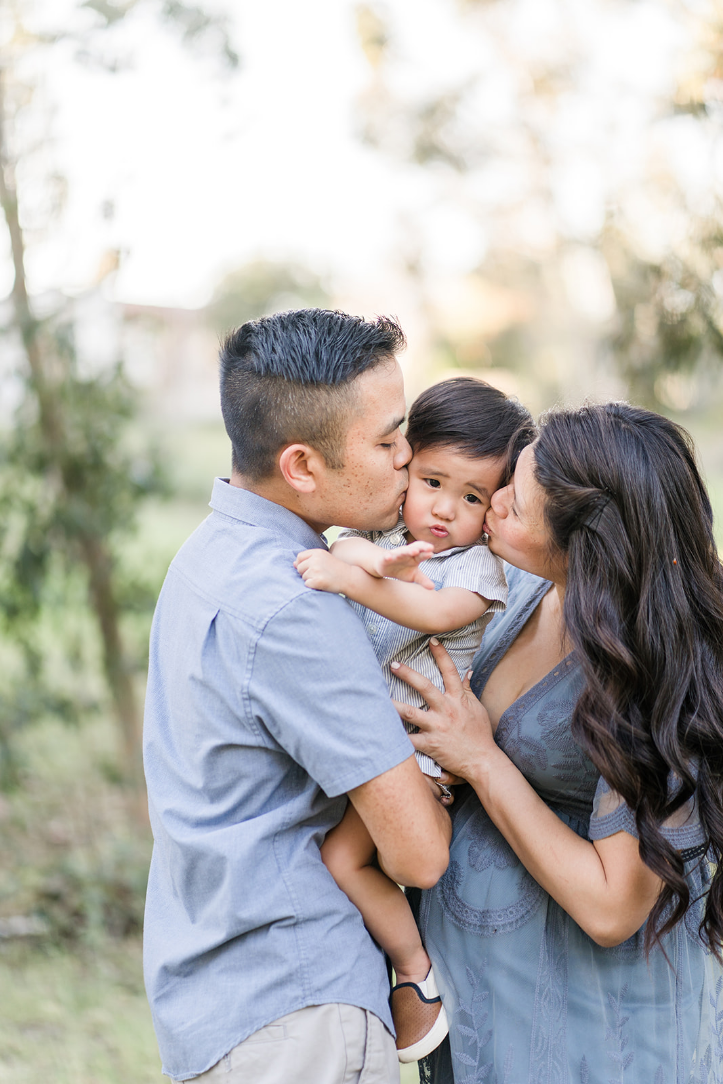Please answer the following question using a single word or phrase: 
What is the atmosphere of the scene?

Serene